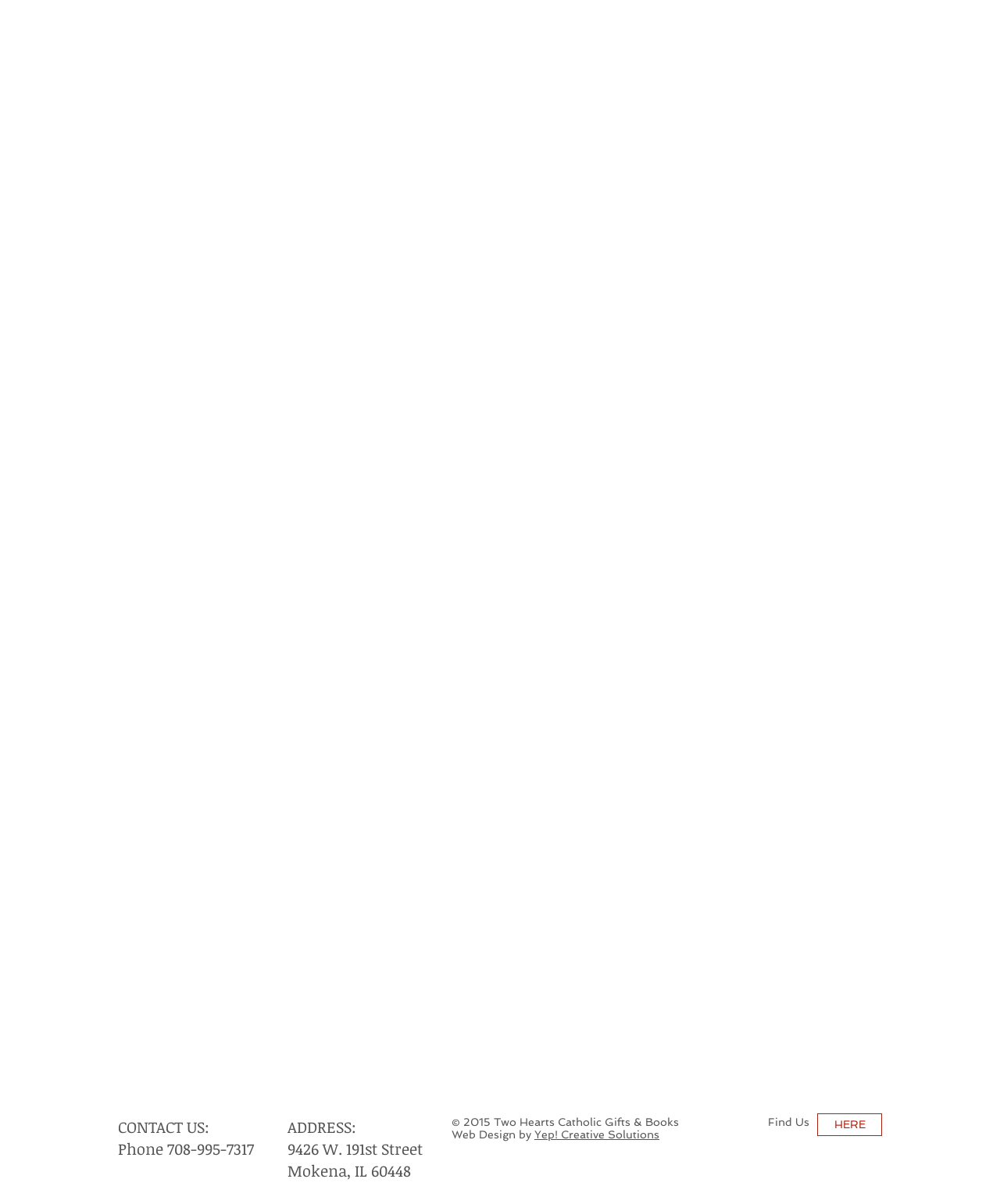What is the state of the store's address?
Please use the image to provide a one-word or short phrase answer.

IL